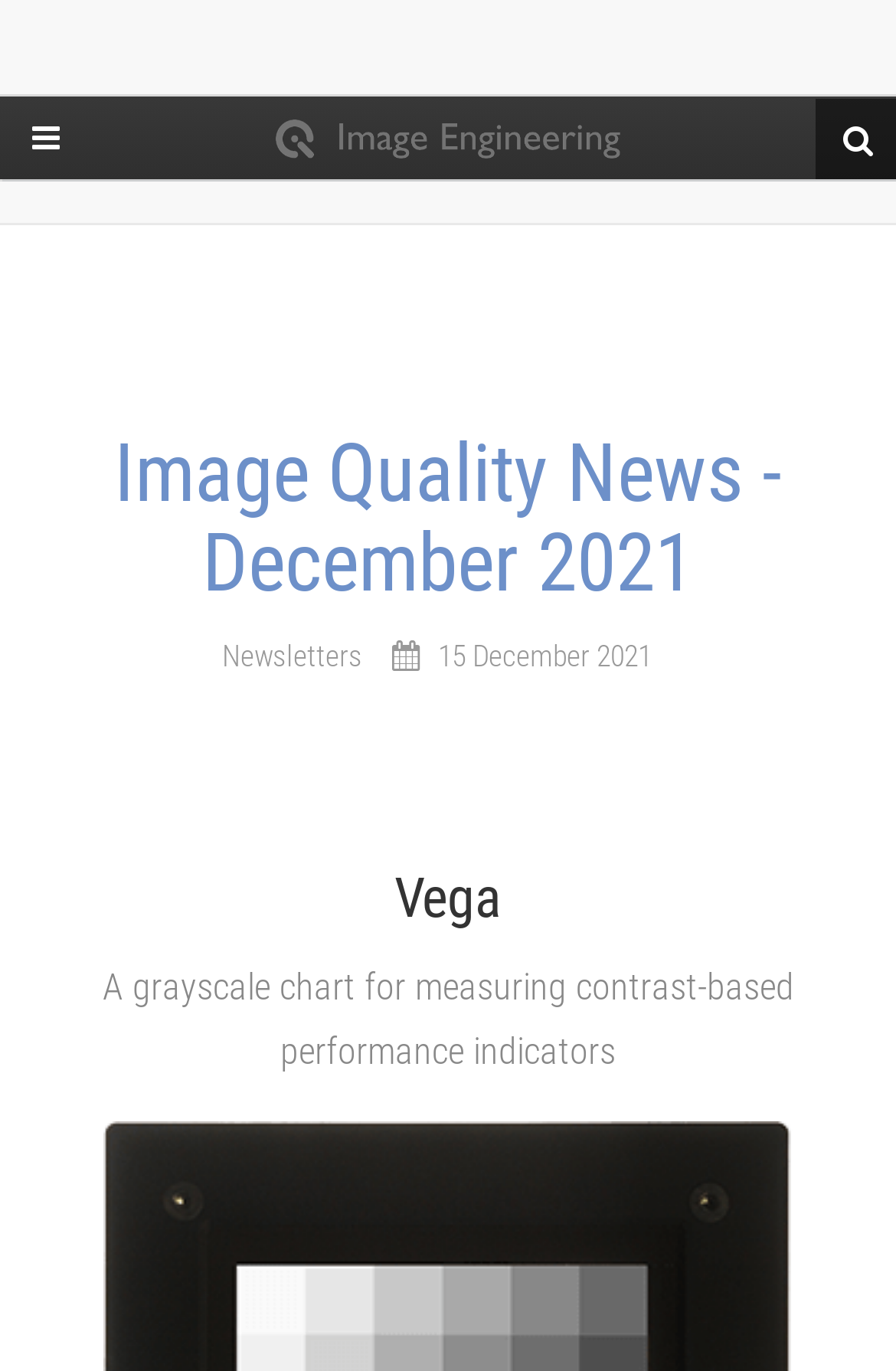Respond with a single word or phrase:
Is there a search function on this page?

Yes